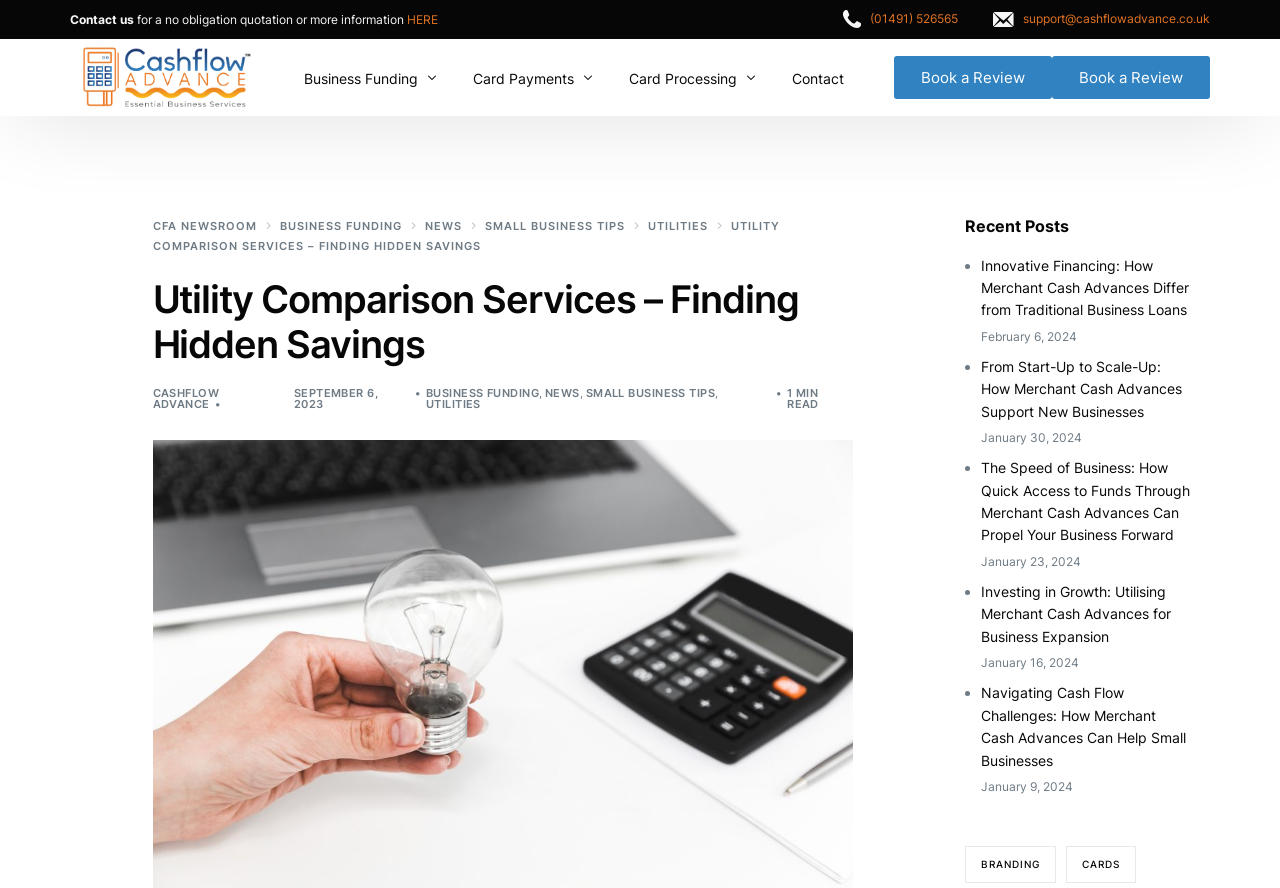Explain the webpage's design and content in an elaborate manner.

This webpage appears to be a business services website, specifically focused on cash flow management and funding solutions. At the top of the page, there is a header section with a logo and navigation links, including "Business Funding", "Card Payments", "Card Processing", and "Contact". Below the header, there is a section with a title "Utility Comparison Services – Finding Hidden Savings" and a brief description.

On the left side of the page, there is a sidebar with links to various business funding options, including "Merchant Cash Advance", "Alternative Business Overdraft", and "Small Business Loan". There are also links to card payment-related services, such as "Card Machines", "Online Payments", and "Phone Payments".

The main content area of the page features a section with recent news articles or blog posts, each with a title, date, and brief summary. The articles are listed in a vertical column, with a bullet point (•) preceding each title. The articles appear to be related to business funding and cash flow management.

At the bottom of the page, there are additional links to categories, including "Branding" and "Cards", which may lead to further resources or services related to these topics.

Overall, the webpage appears to be a resource for businesses seeking funding and cash flow management solutions, with a focus on providing informative content and access to various services.